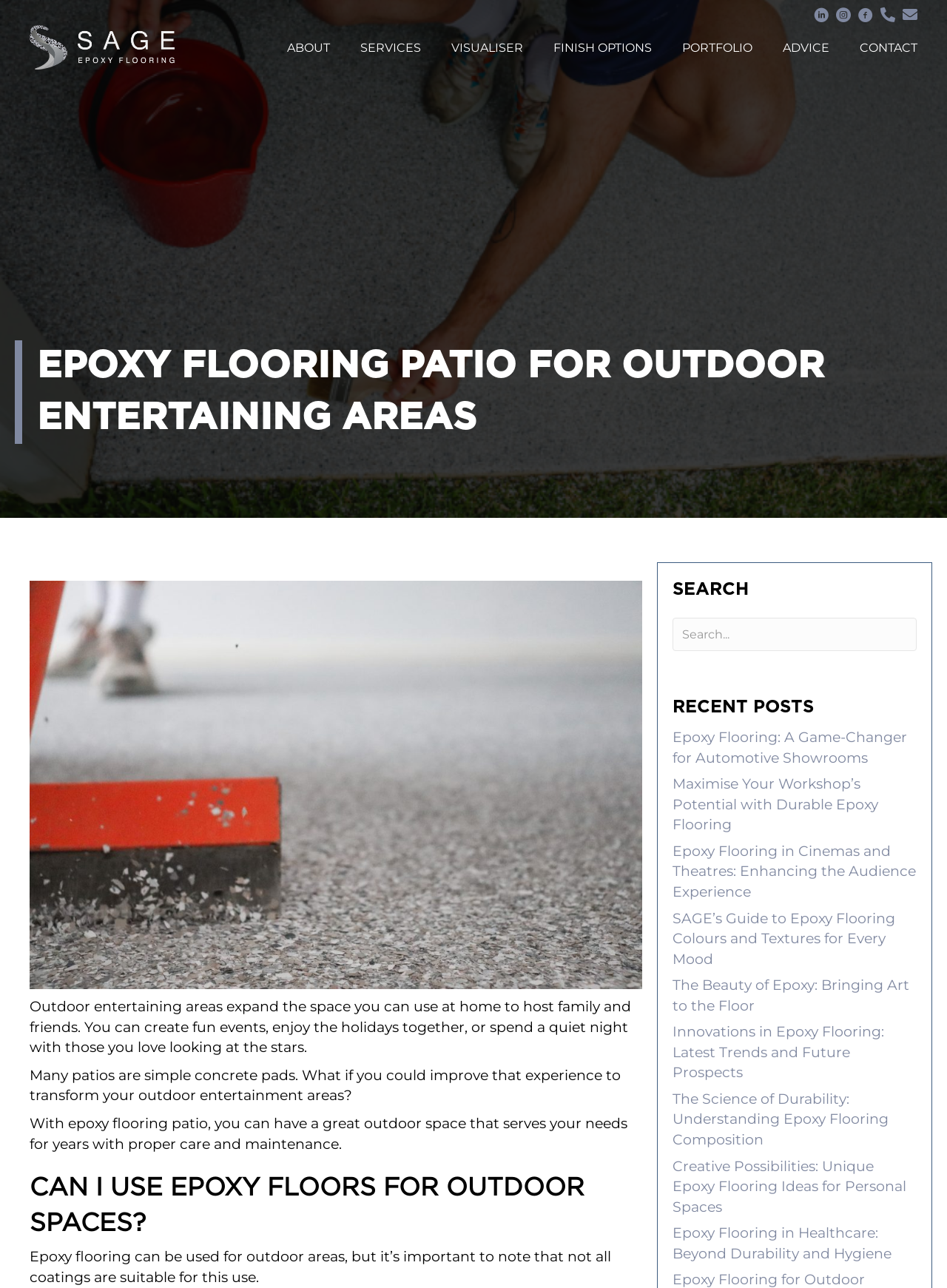Identify the headline of the webpage and generate its text content.

EPOXY FLOORING PATIO FOR OUTDOOR ENTERTAINING AREAS